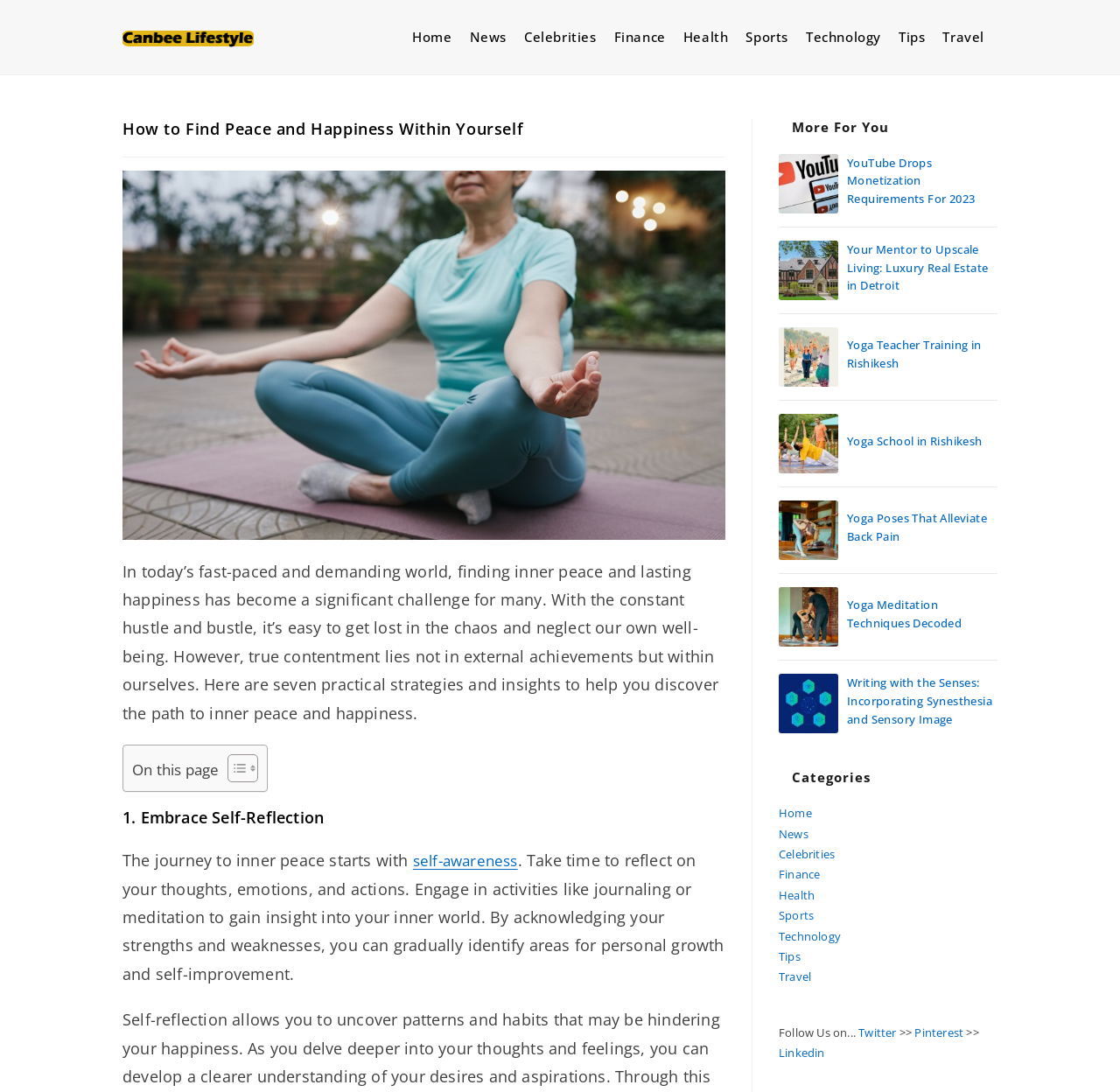Provide a one-word or brief phrase answer to the question:
What is the first step to inner peace?

Embrace self-reflection